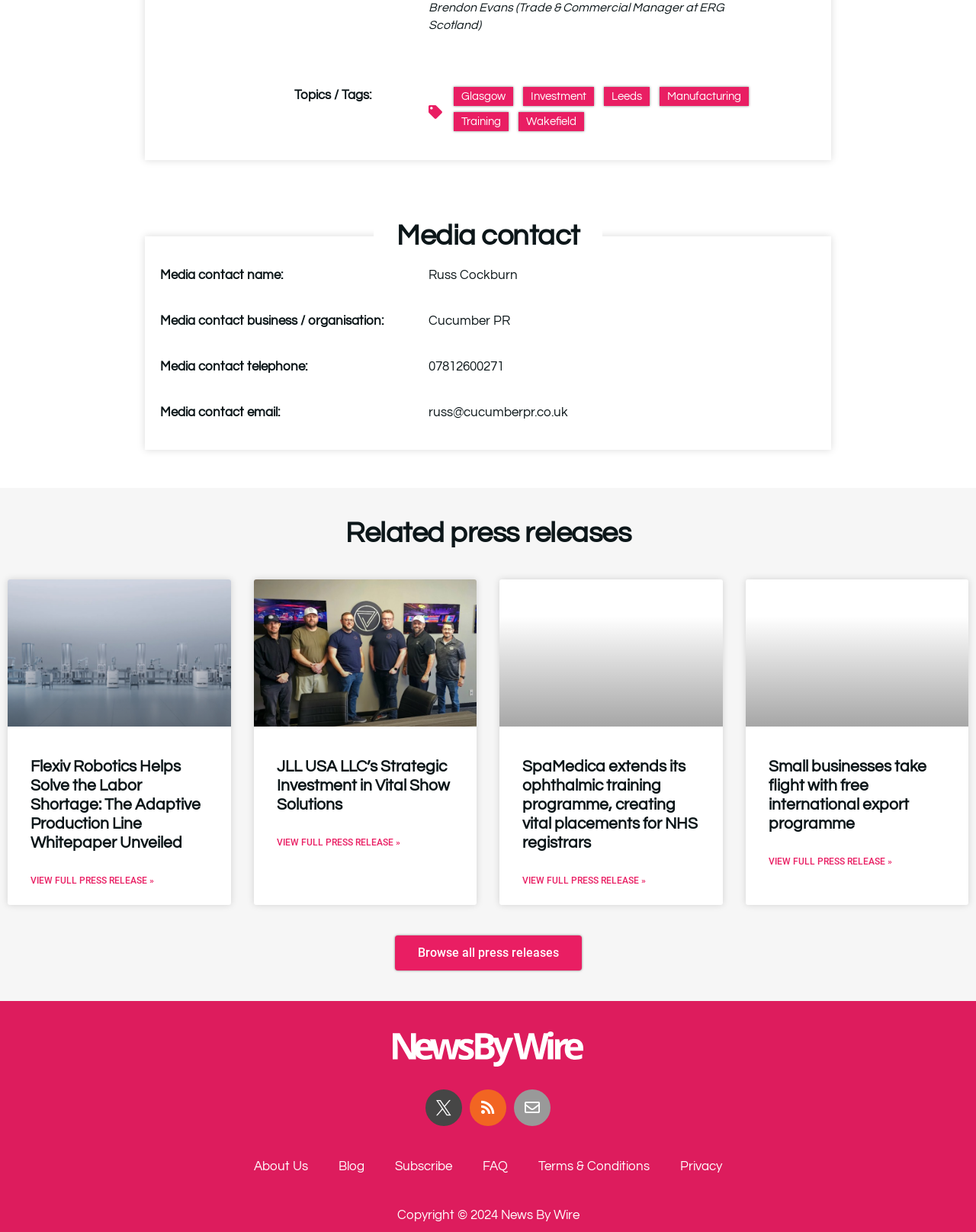Provide the bounding box coordinates of the HTML element described by the text: "Subscribe".

[0.389, 0.933, 0.479, 0.961]